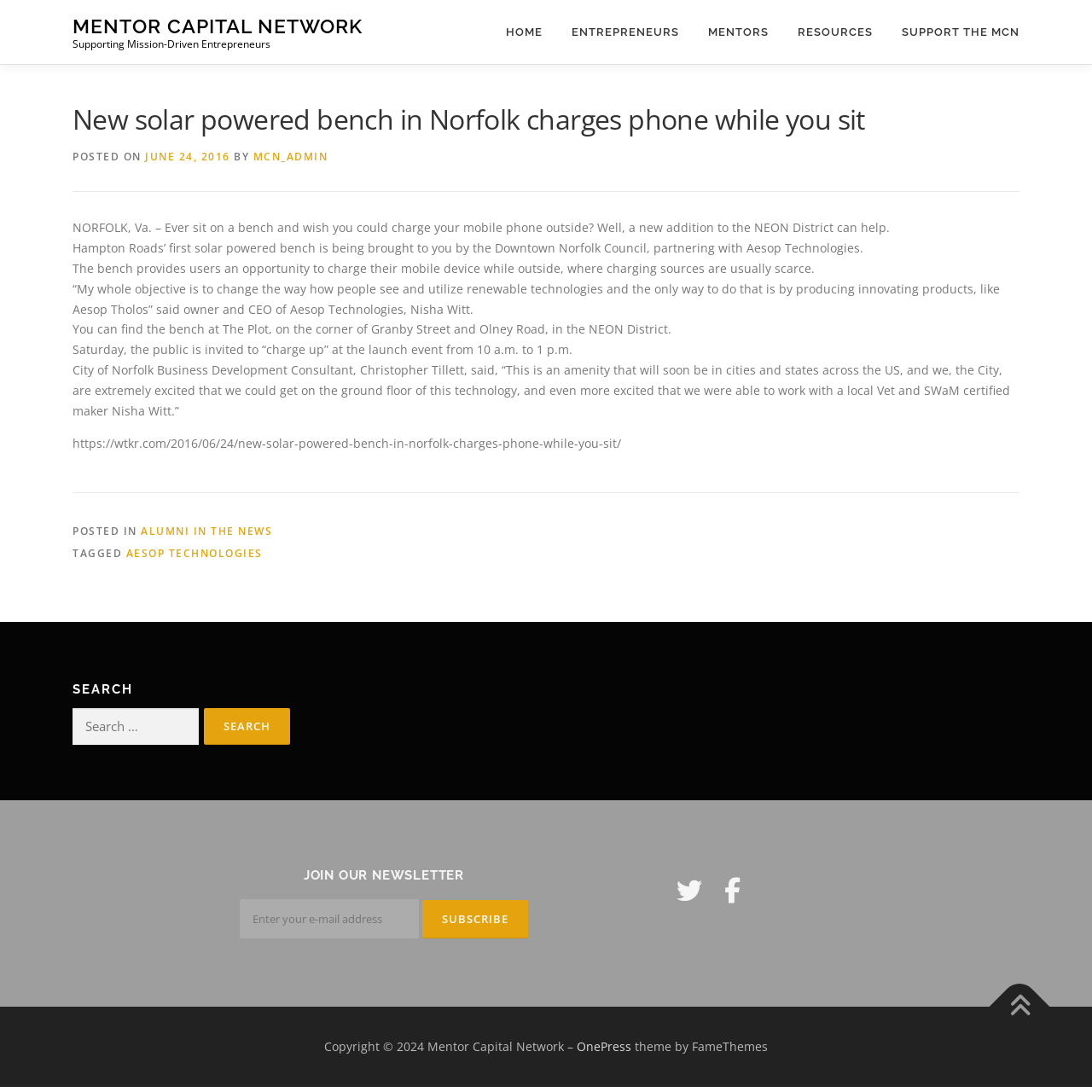Please specify the bounding box coordinates of the clickable region to carry out the following instruction: "Search for something". The coordinates should be four float numbers between 0 and 1, in the format [left, top, right, bottom].

[0.066, 0.648, 0.266, 0.682]